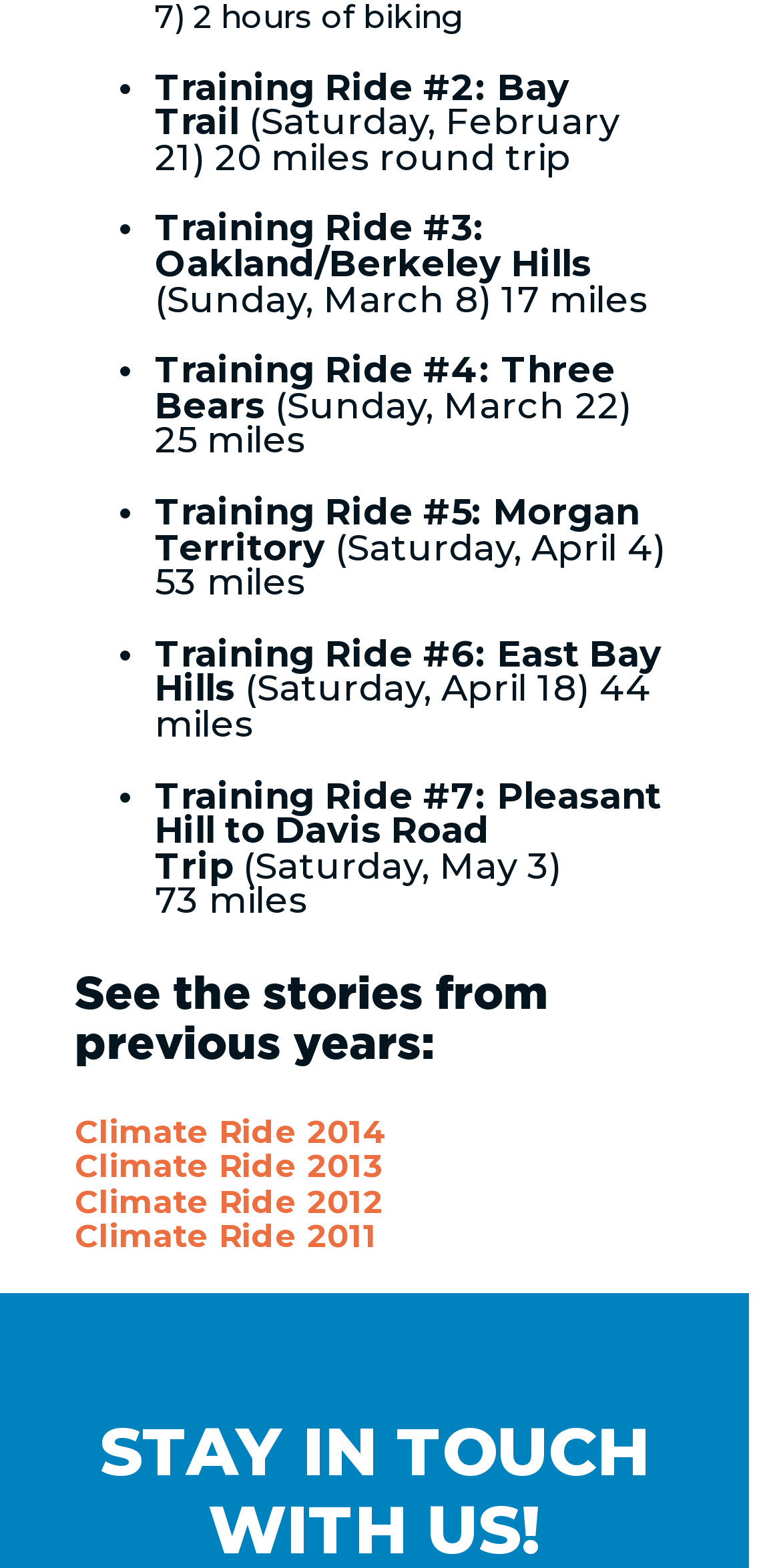Could you specify the bounding box coordinates for the clickable section to complete the following instruction: "Read about Climate Ride 2014"?

[0.096, 0.709, 0.496, 0.733]